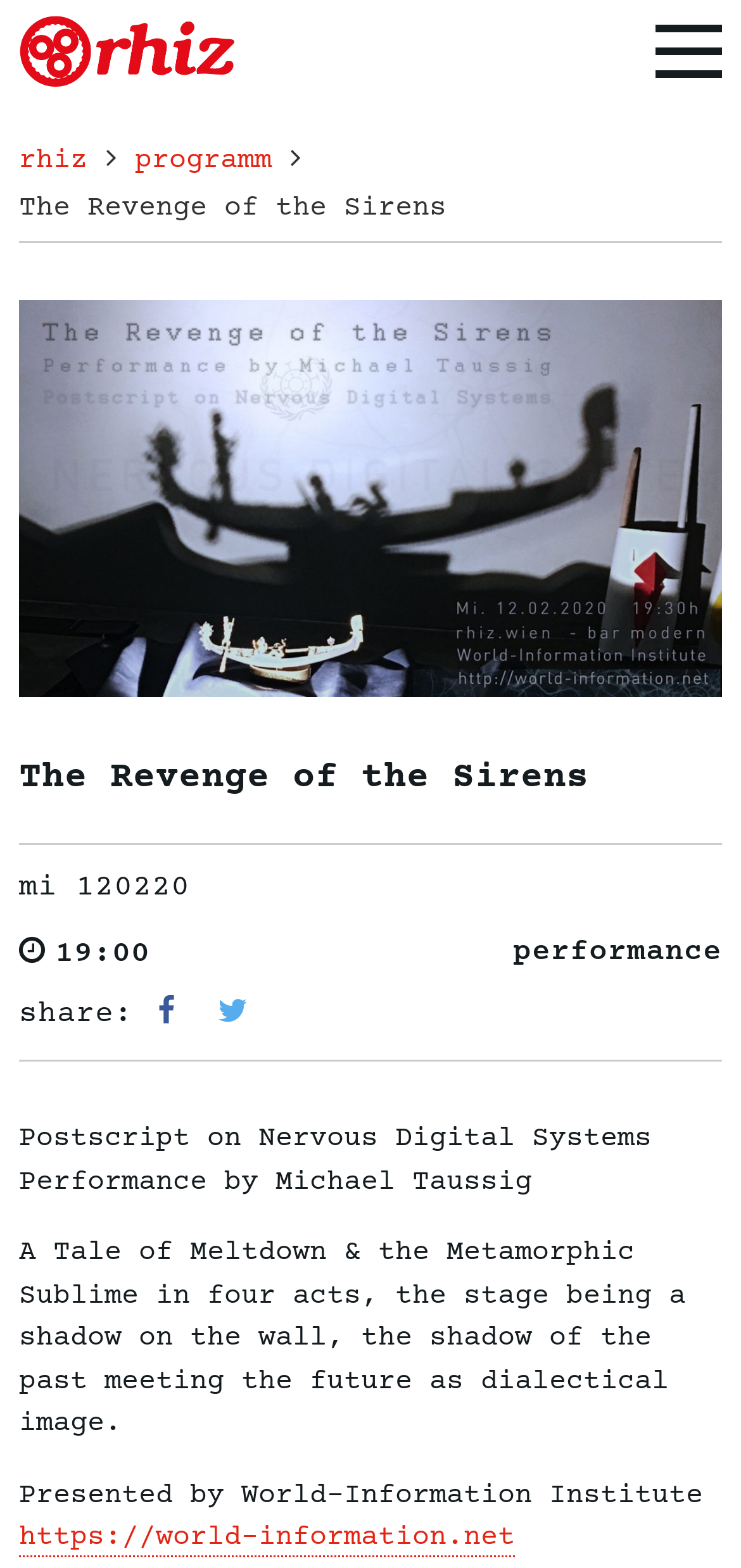Provide a single word or phrase answer to the question: 
What is the date of the performance?

mi 12.02.2022